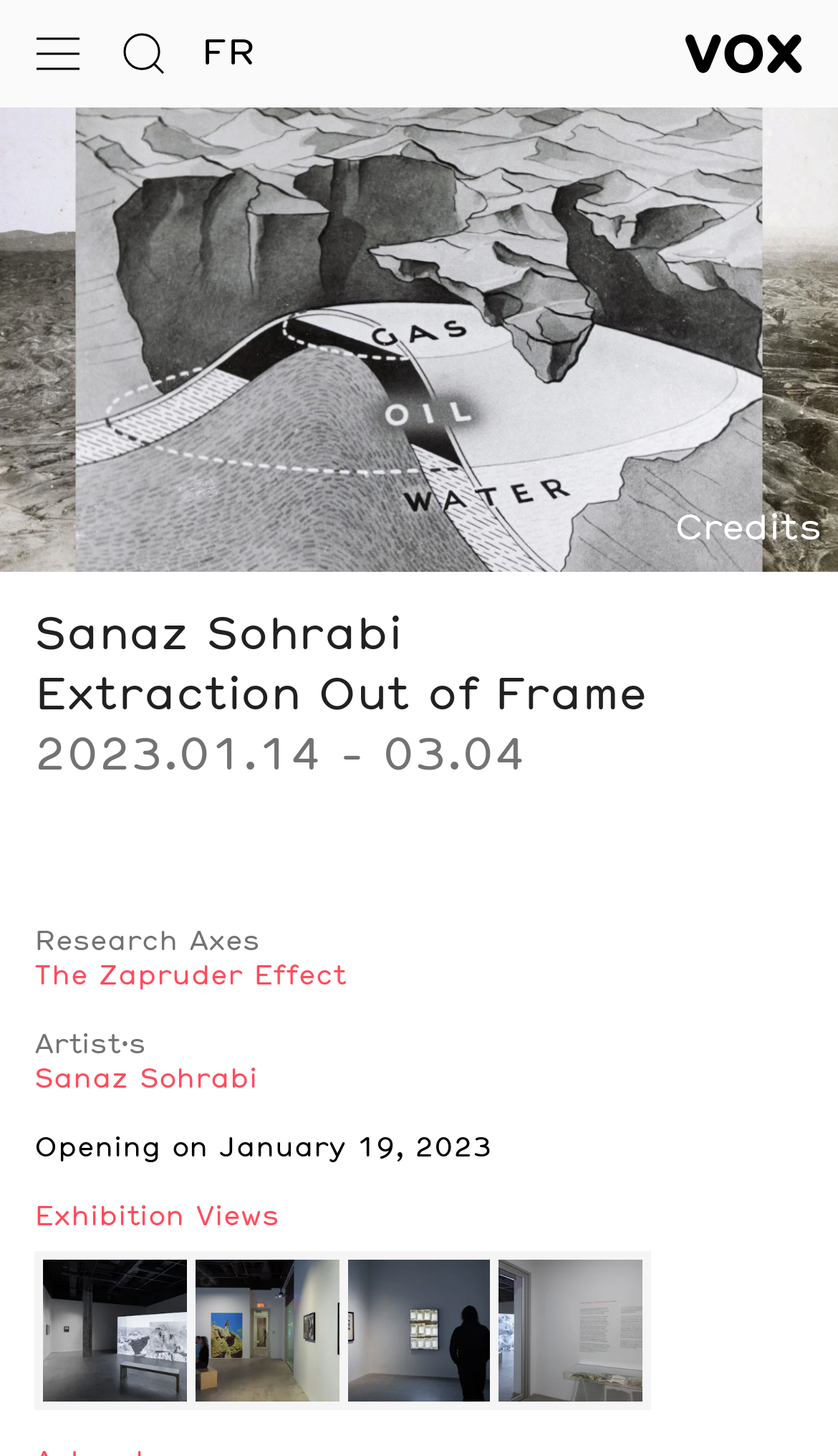Locate the bounding box of the UI element defined by this description: "Sanaz Sohrabi". The coordinates should be given as four float numbers between 0 and 1, formatted as [left, top, right, bottom].

[0.041, 0.732, 0.308, 0.749]